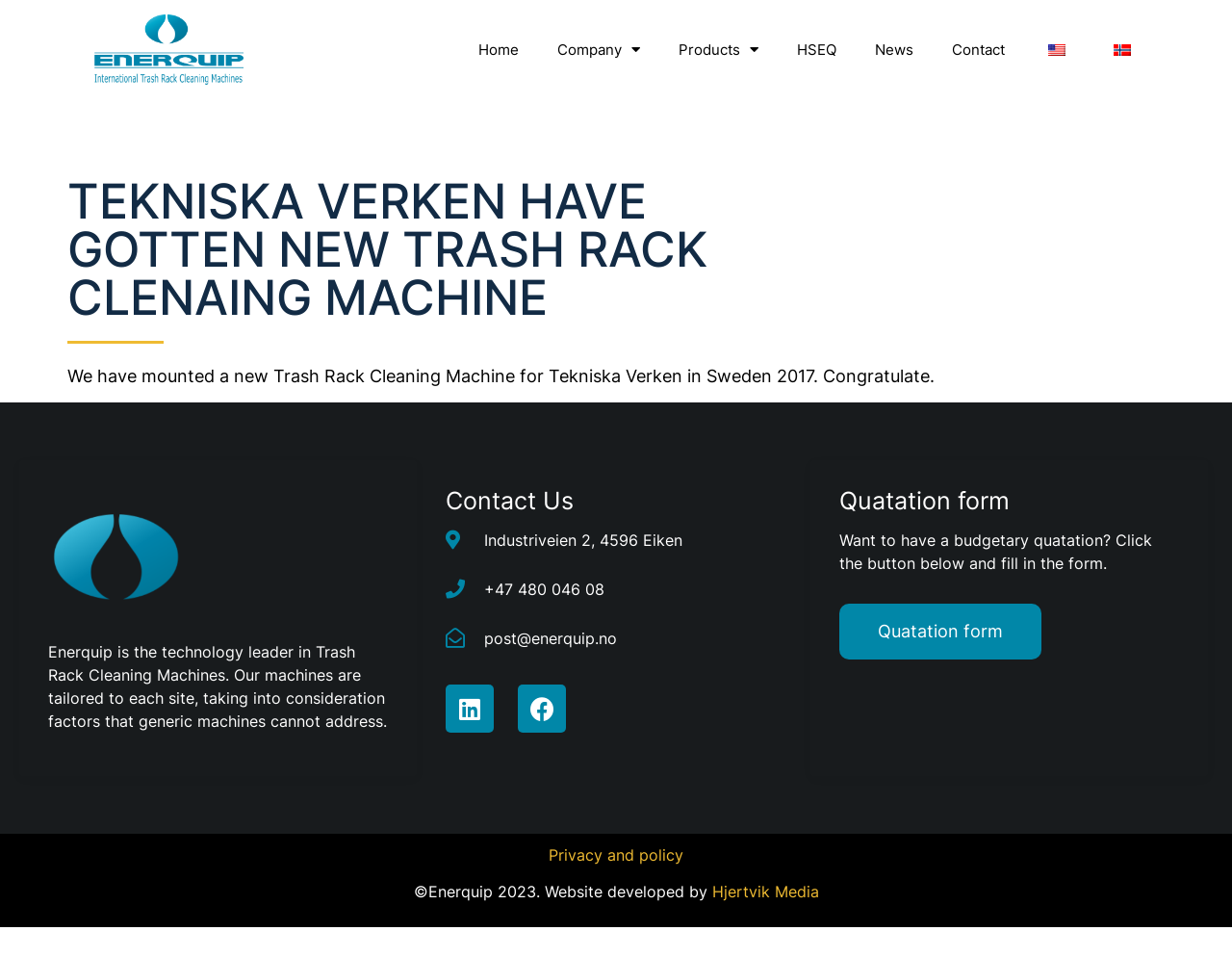Can you find the bounding box coordinates for the element that needs to be clicked to execute this instruction: "Learn about NYEPI – the so-called “Day of SIlence”"? The coordinates should be given as four float numbers between 0 and 1, i.e., [left, top, right, bottom].

None